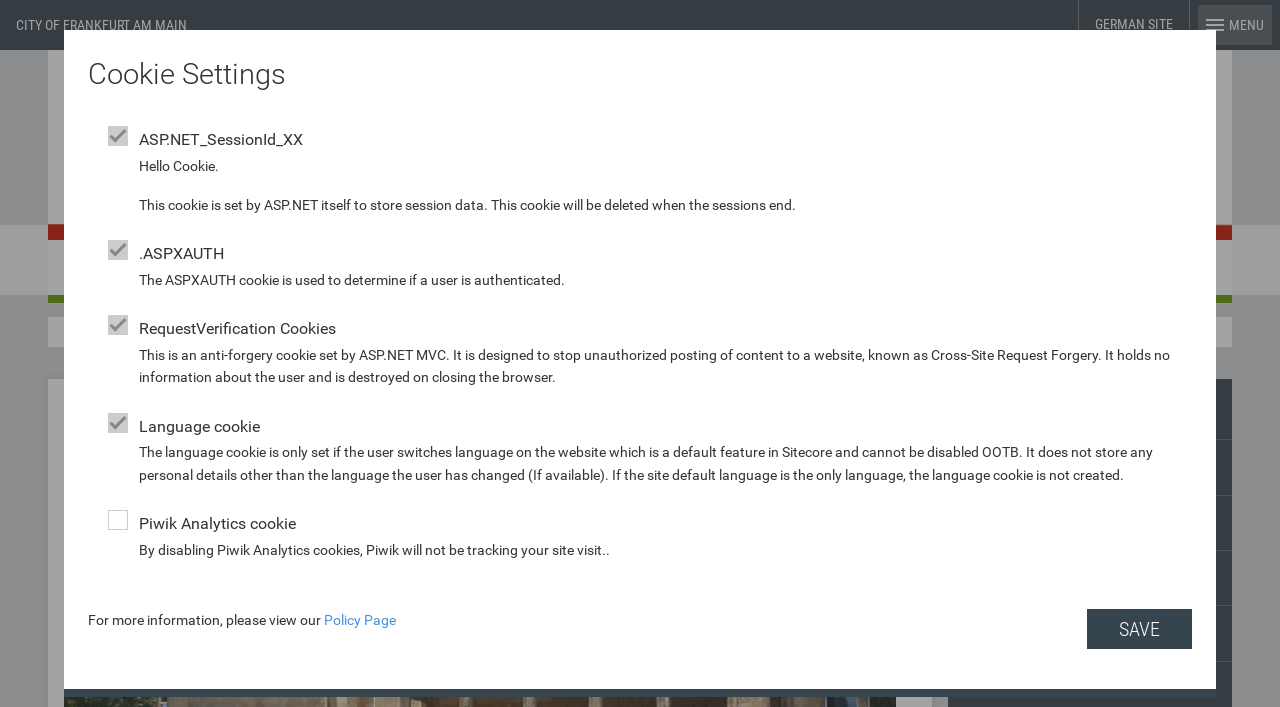Using the description: "City of Frankfurt am Main", identify the bounding box of the corresponding UI element in the screenshot.

[0.012, 0.0, 0.146, 0.071]